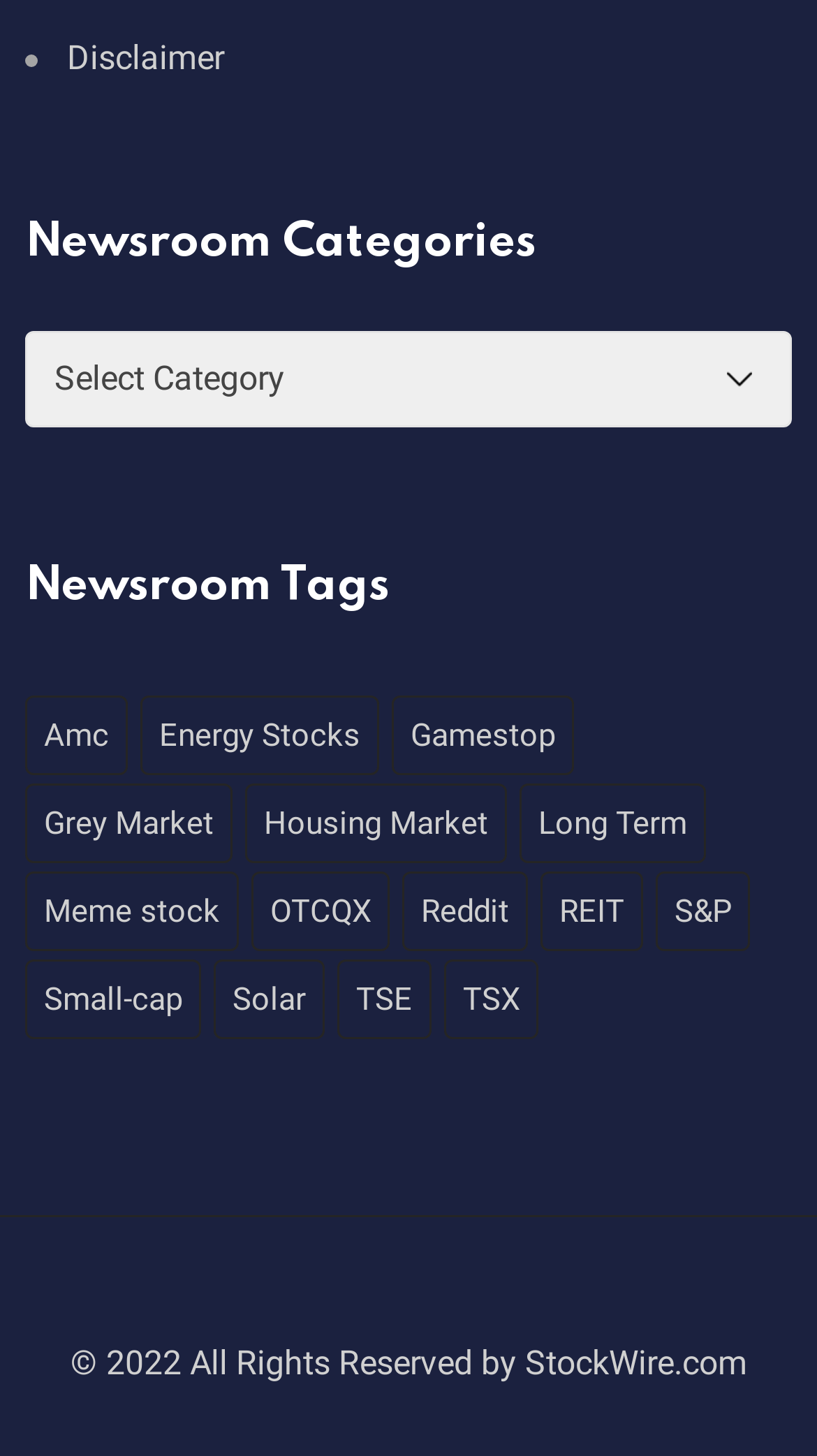Identify the bounding box coordinates for the region to click in order to carry out this instruction: "Go to Disclaimer page". Provide the coordinates using four float numbers between 0 and 1, formatted as [left, top, right, bottom].

[0.031, 0.025, 0.274, 0.057]